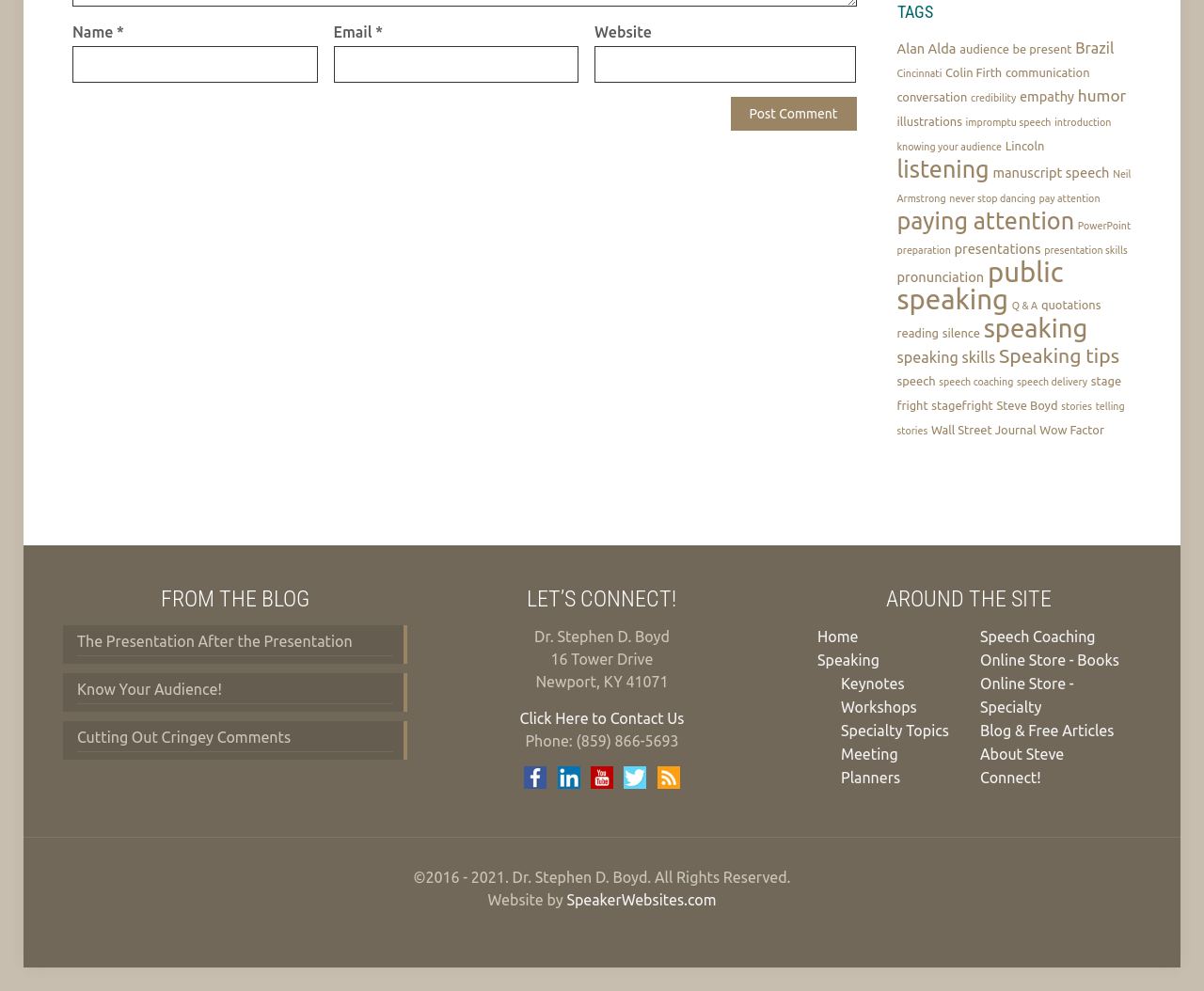Identify the bounding box coordinates necessary to click and complete the given instruction: "Click on 'Alan Alda'".

[0.745, 0.041, 0.794, 0.057]